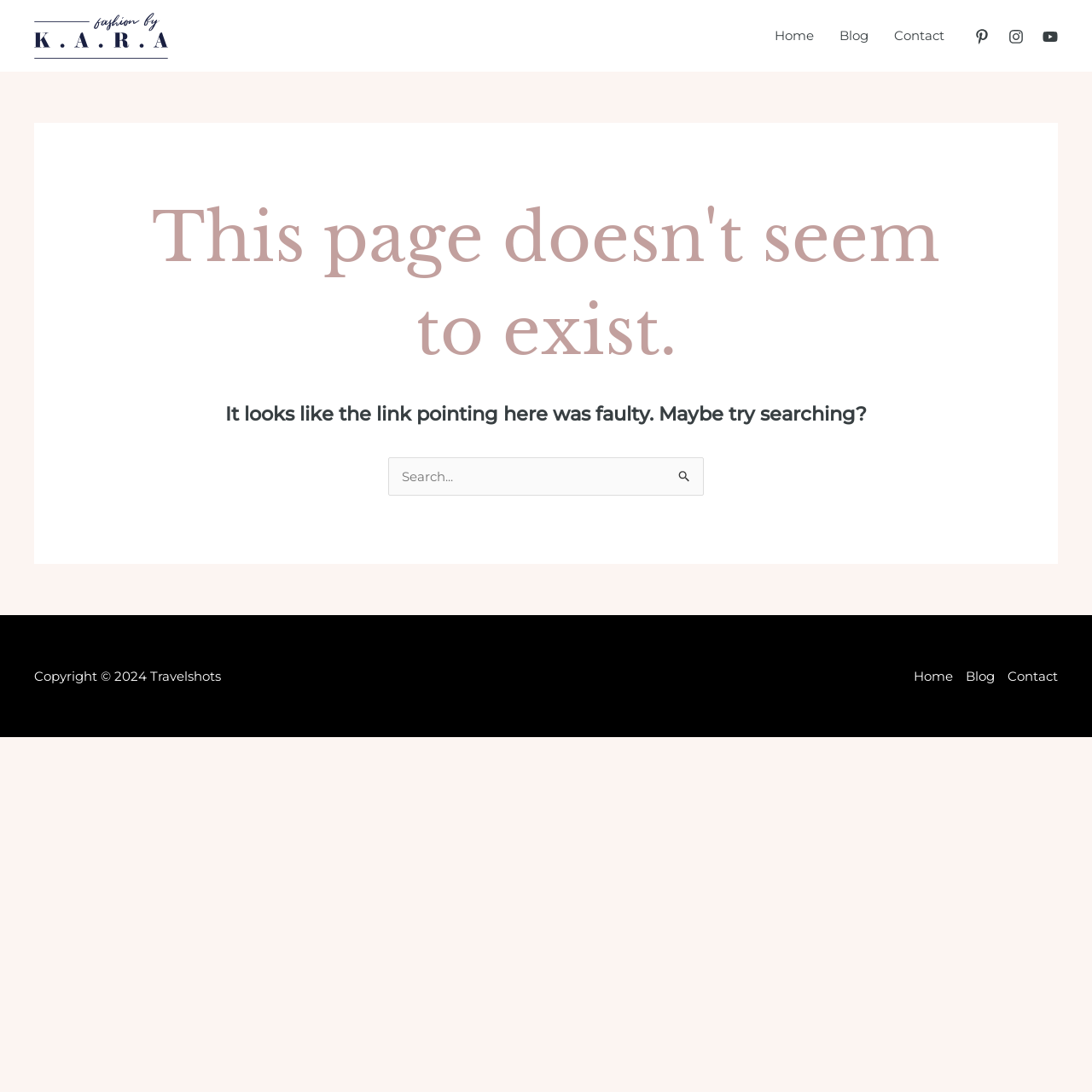Summarize the webpage comprehensively, mentioning all visible components.

The webpage is a "Page not found" error page from Travelshots. At the top left, there is a link to "Travelshots" accompanied by an image with the same name. Below this, there is a navigation menu with three links: "Home", "Blog", and "Contact". 

On the top right, there are three social media links: "Pinterest", "Instagram", and "YouTube", each accompanied by an image. 

The main content of the page is a header that reads "This page doesn't seem to exist." followed by a paragraph of text that says "It looks like the link pointing here was faulty. Maybe try searching?" Below this, there is a search bar with a label "Search for:" and a search button with a magnifying glass icon. 

At the bottom of the page, there is a copyright notice that reads "Copyright © 2024 Travelshots". Below this, there is another navigation menu with the same three links as before: "Home", "Blog", and "Contact".